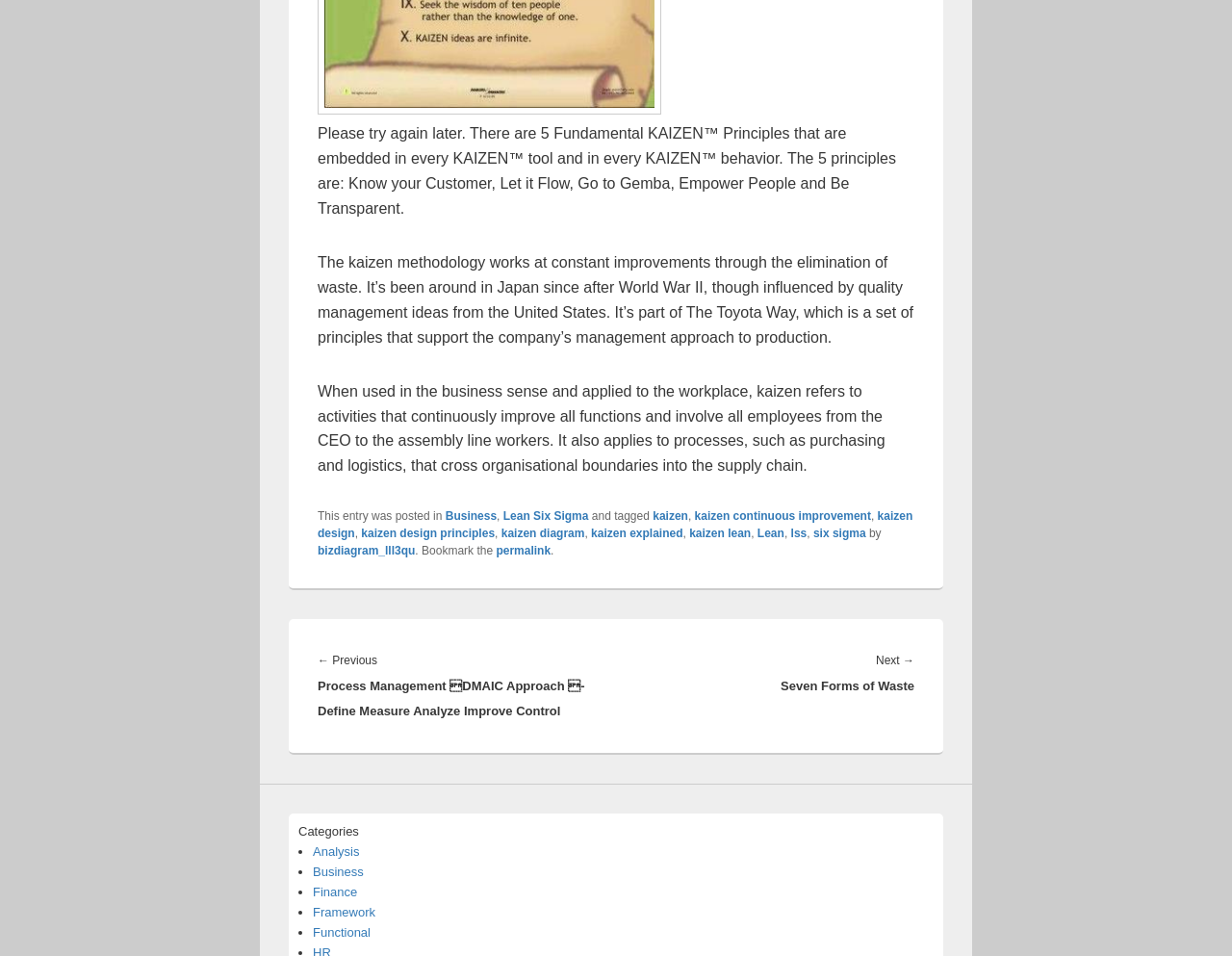Using the provided element description: "name="submit" value="Post Comment"", identify the bounding box coordinates. The coordinates should be four floats between 0 and 1 in the order [left, top, right, bottom].

None